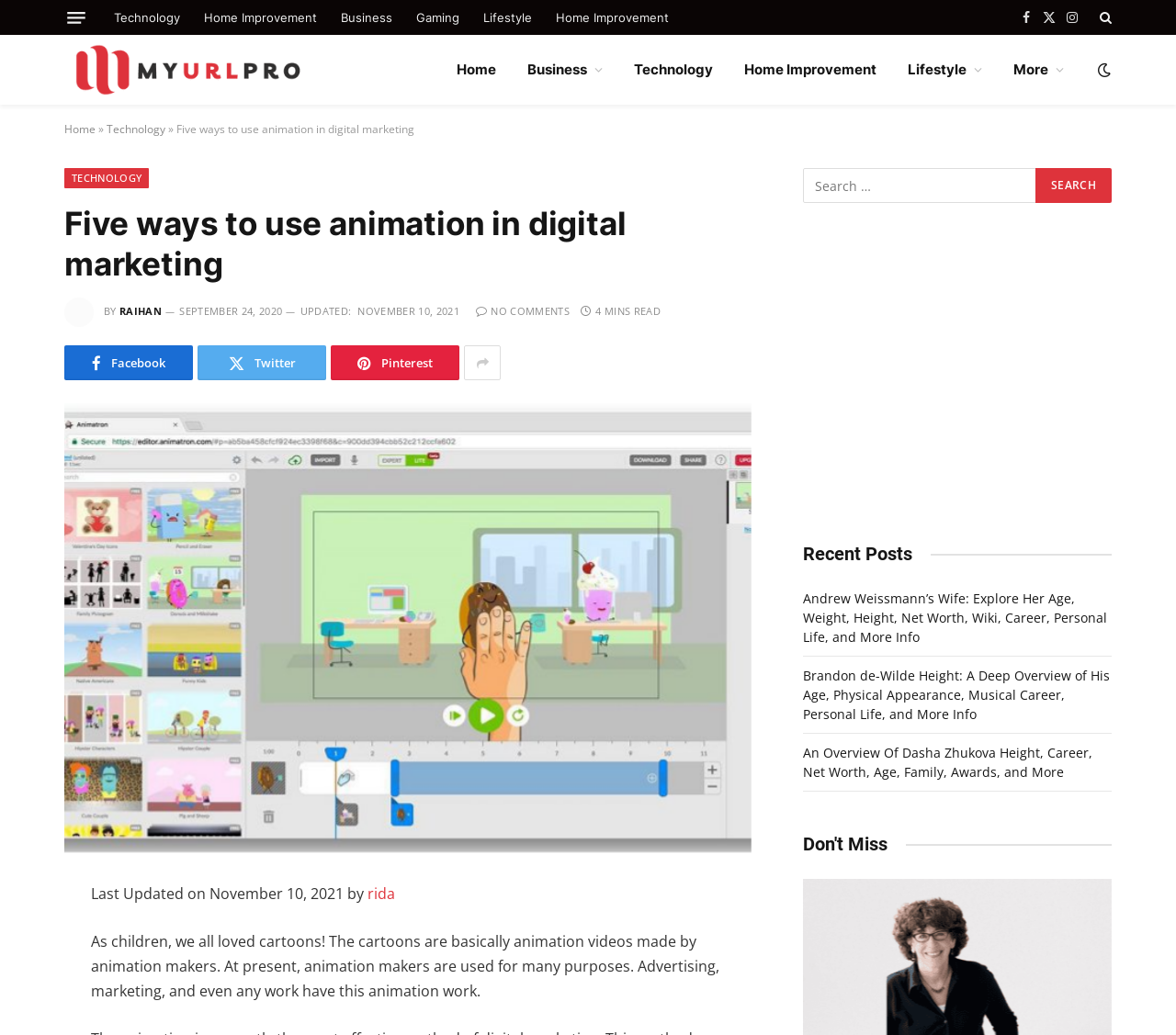How many minutes does it take to read the article 'Five ways to use animation in digital marketing'?
Could you answer the question in a detailed manner, providing as much information as possible?

The time it takes to read the article 'Five ways to use animation in digital marketing' is mentioned as '4 MINS READ' at the bottom of the article title section.